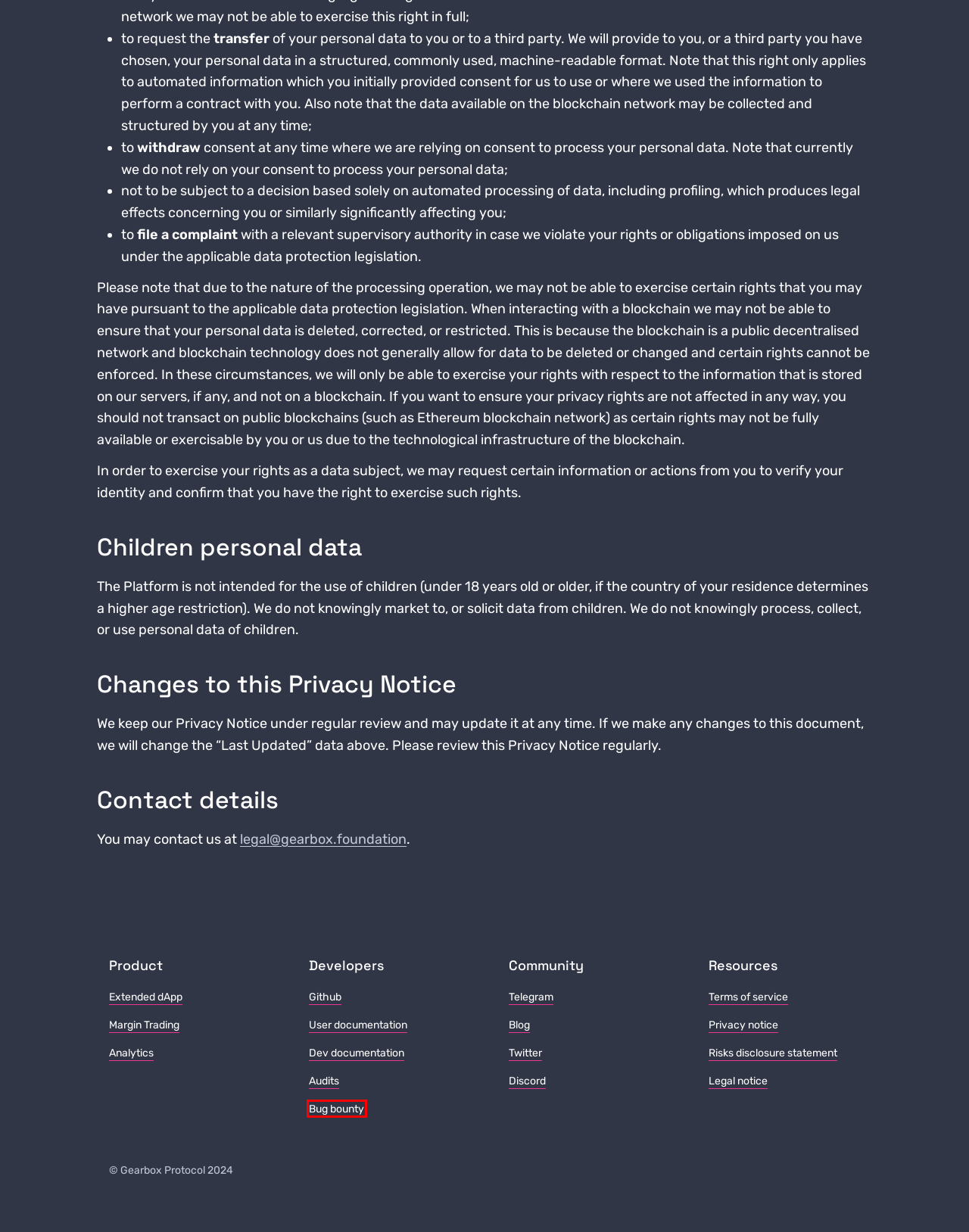You are provided a screenshot of a webpage featuring a red bounding box around a UI element. Choose the webpage description that most accurately represents the new webpage after clicking the element within the red bounding box. Here are the candidates:
A. Gearbox protocol
B. Gearbox - Uniswap Margin Trading
C. Gearbox Bug Bounties | Immunefi | Immunefi
D. Overview  | Gearbox Protocol
E. Deployed Contracts – Nextra
F. Gearbox Protocol · GitHub
G. Audits & Bug Bounty | Gearbox Protocol
H. Gearbox Protocol Blog

C